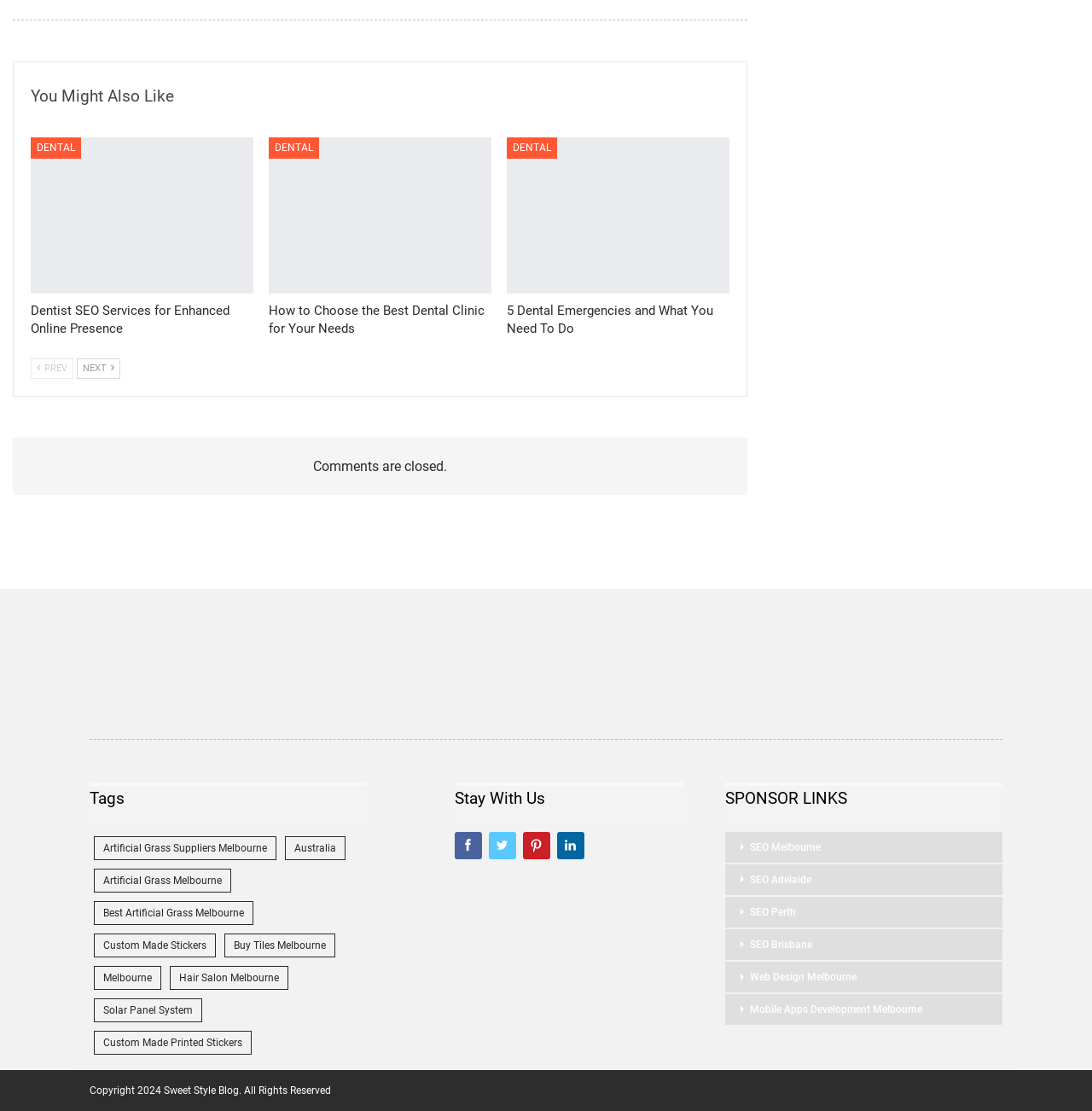Respond to the question with just a single word or phrase: 
What is the language of the social media links in the footer?

Korean